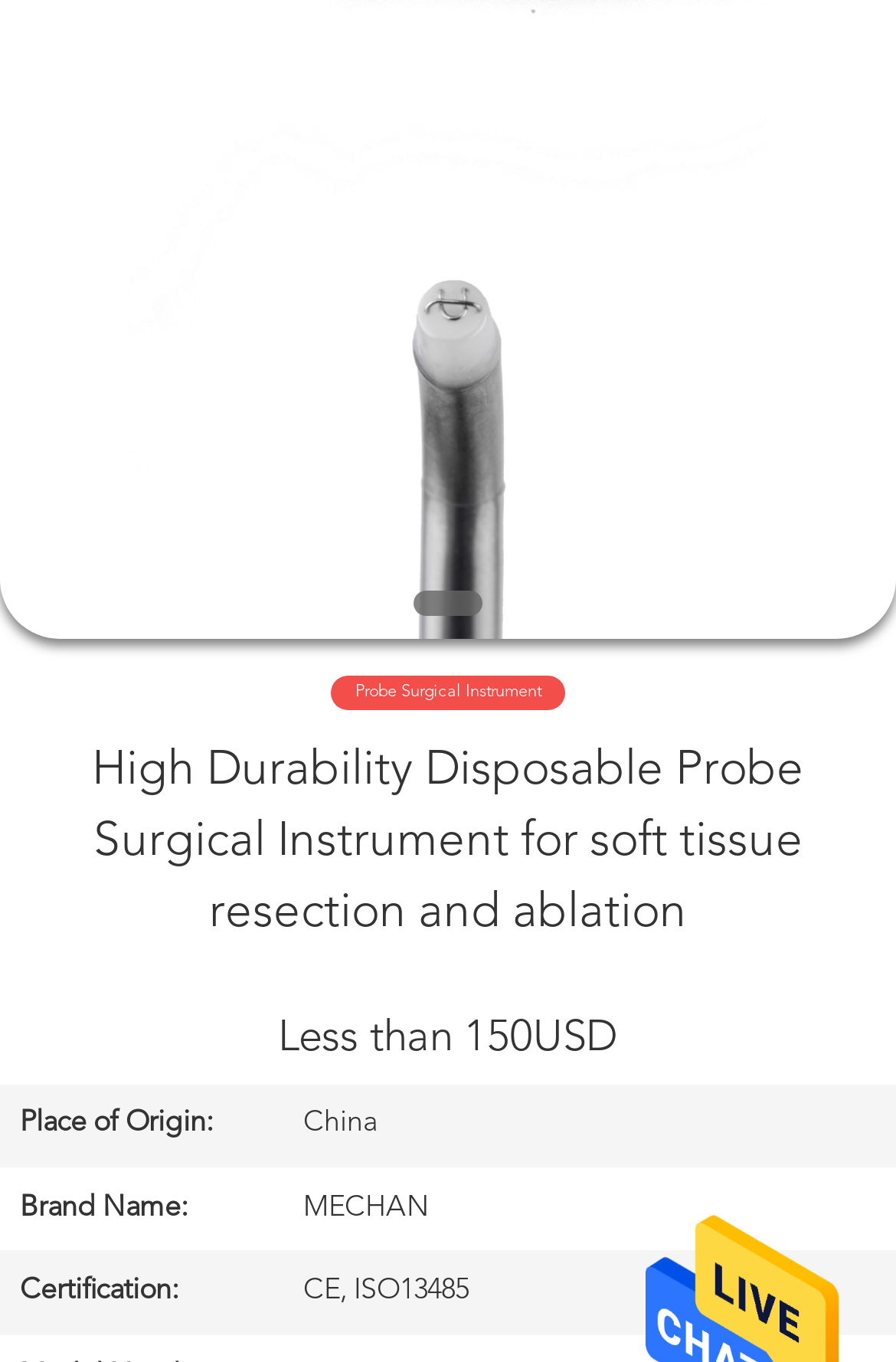Using the information in the image, give a comprehensive answer to the question: 
How many navigation links are there in the top section?

By examining the webpage, I found a top section that contains navigation links. I counted the links and found that there are 6 links: 'HOME', 'PRODUCTS', 'ABOUT US', 'FACTORY TOUR', 'QUALITY CONTROL', and 'CONTACT US'. Therefore, there are 6 navigation links in the top section.